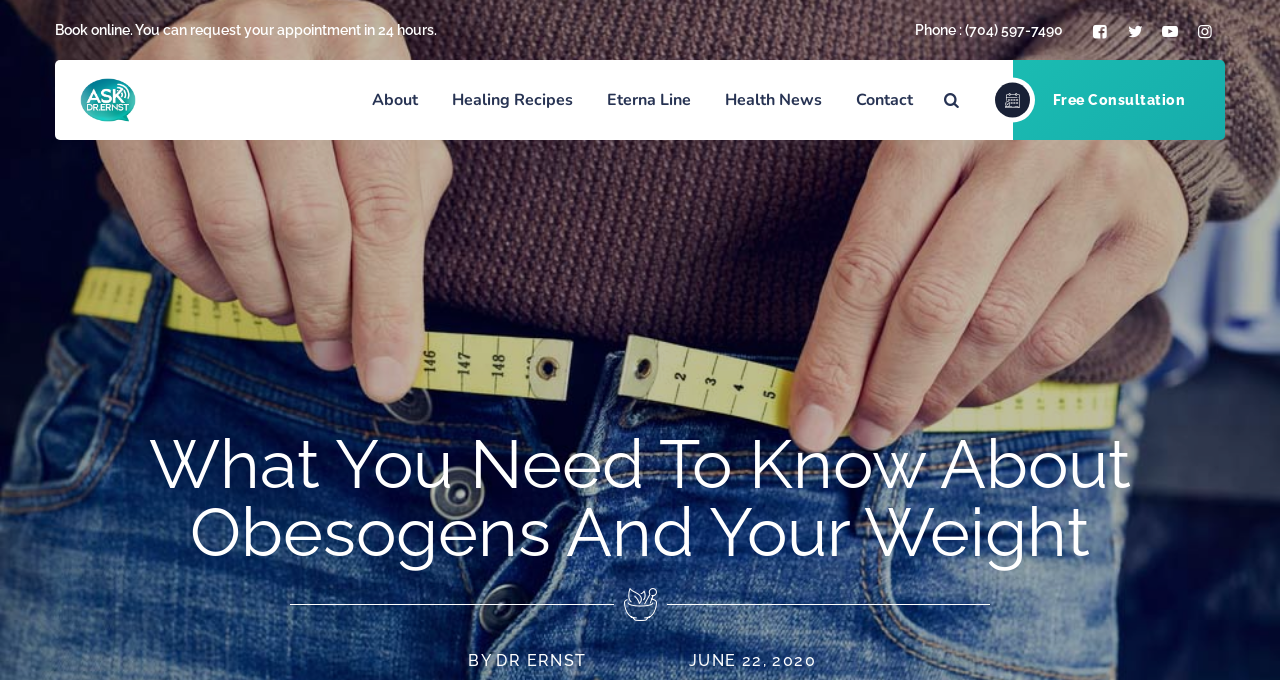Given the following UI element description: "parent_node: 由喜爱独立游戏，追求游戏乐趣的我们建立于 2013 年。", find the bounding box coordinates in the webpage screenshot.

None